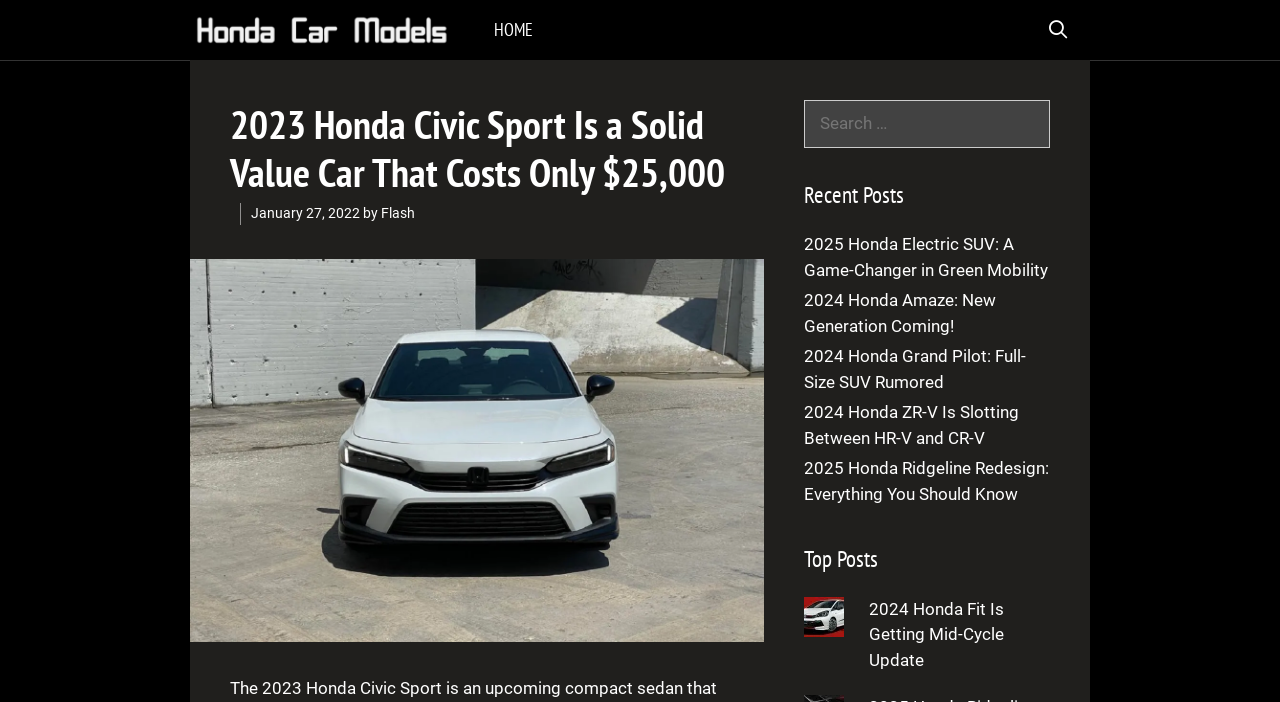What is the price of the 2023 Honda Civic Sport?
Please provide a comprehensive answer based on the details in the screenshot.

The answer can be found in the main heading of the webpage, which states '2023 Honda Civic Sport Is a Solid Value Car That Costs Only $25,000'.